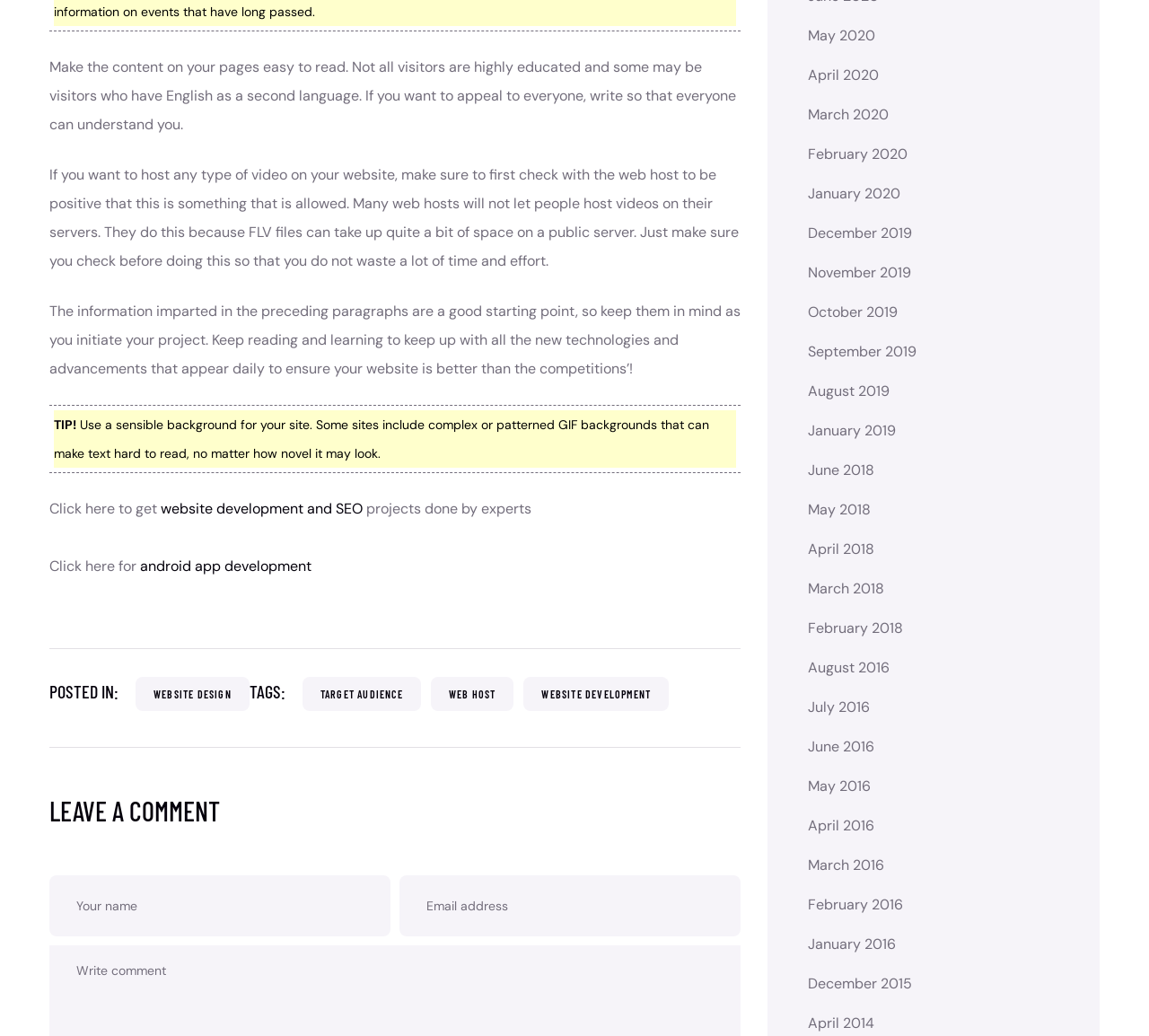Highlight the bounding box coordinates of the element you need to click to perform the following instruction: "Learn about Azure."

None